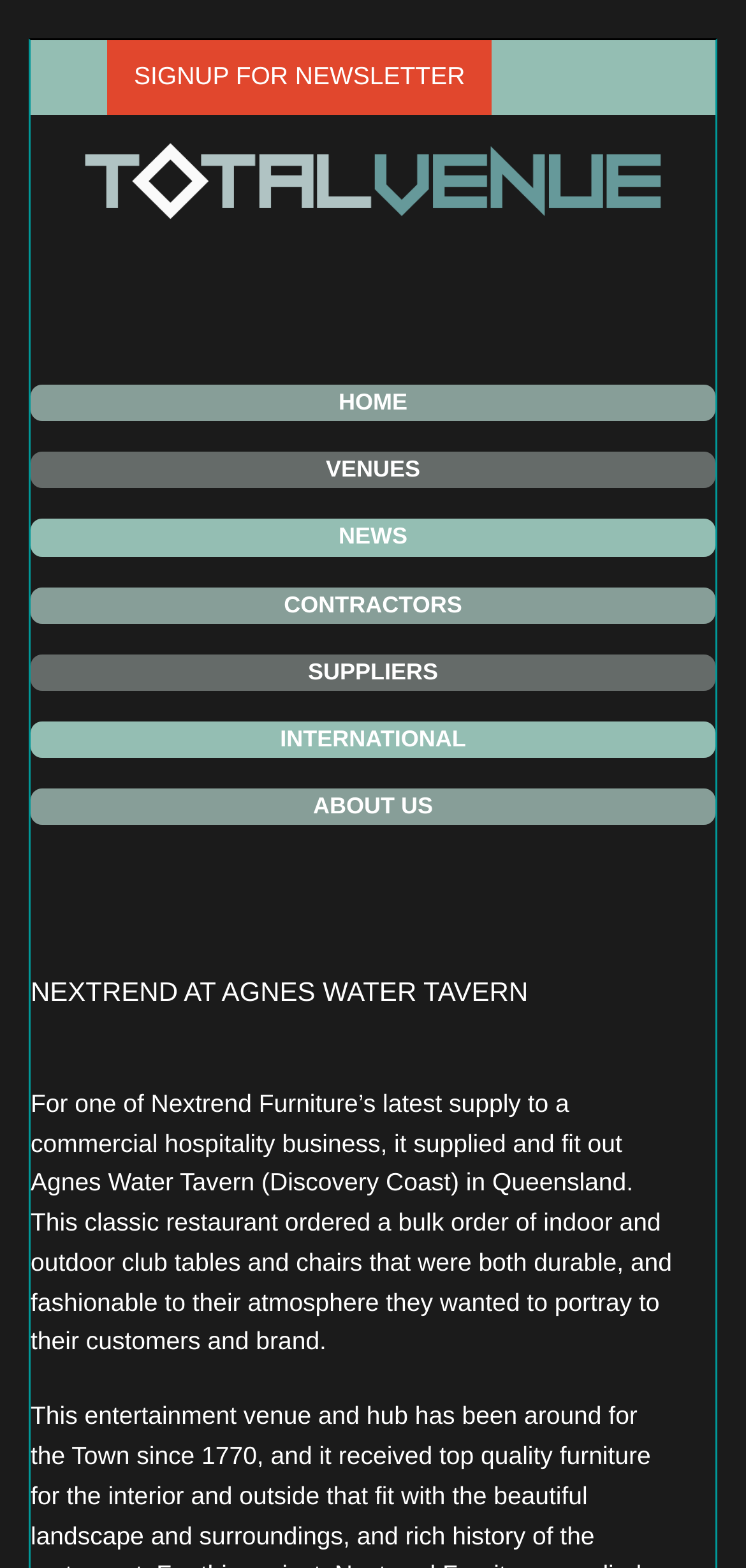Identify the bounding box coordinates of the section to be clicked to complete the task described by the following instruction: "Click on the 'SIGNUP FOR NEWSLETTER' link". The coordinates should be four float numbers between 0 and 1, formatted as [left, top, right, bottom].

[0.144, 0.026, 0.659, 0.073]